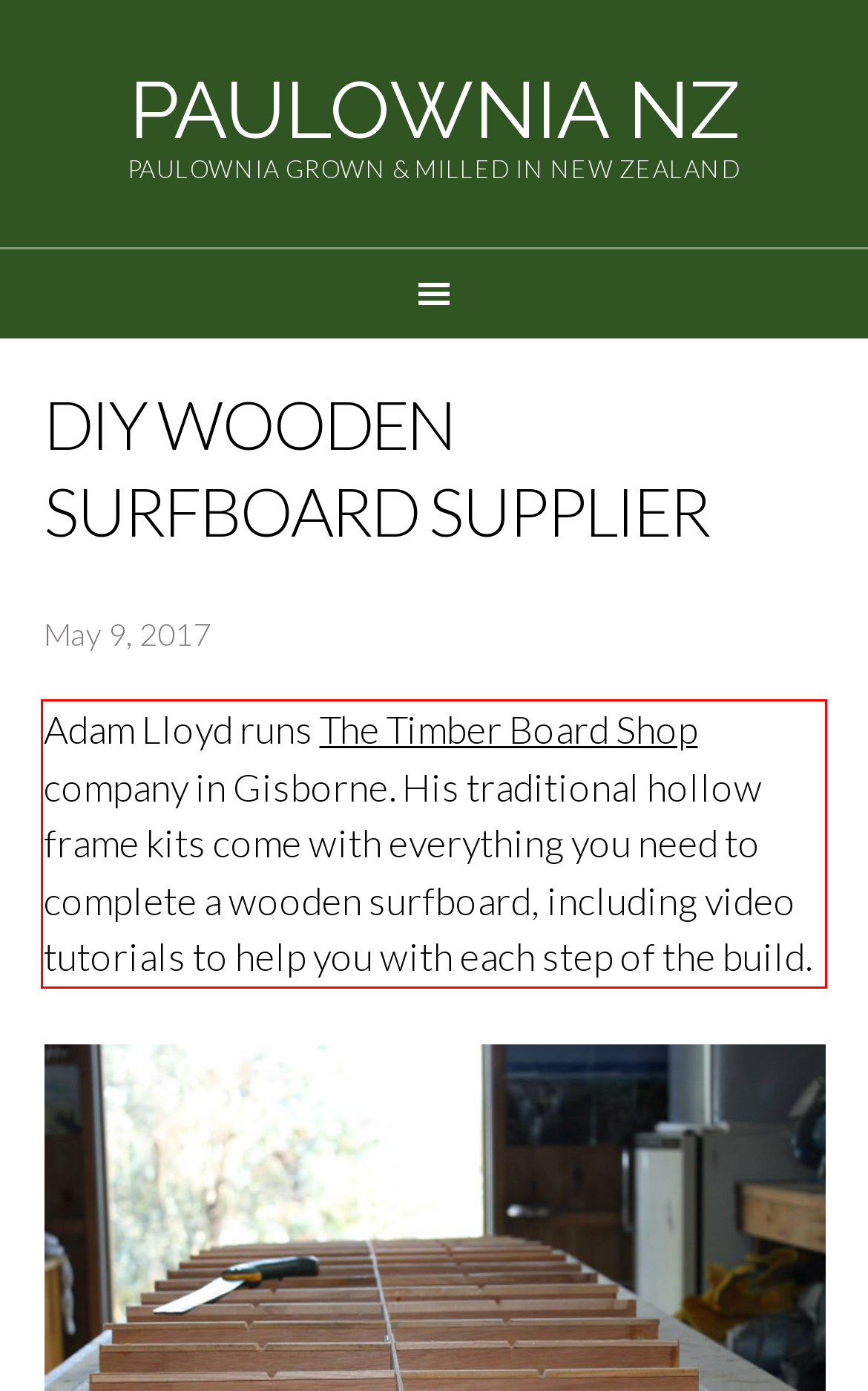Please analyze the provided webpage screenshot and perform OCR to extract the text content from the red rectangle bounding box.

Adam Lloyd runs The Timber Board Shop company in Gisborne. His traditional hollow frame kits come with everything you need to complete a wooden surfboard, including video tutorials to help you with each step of the build.